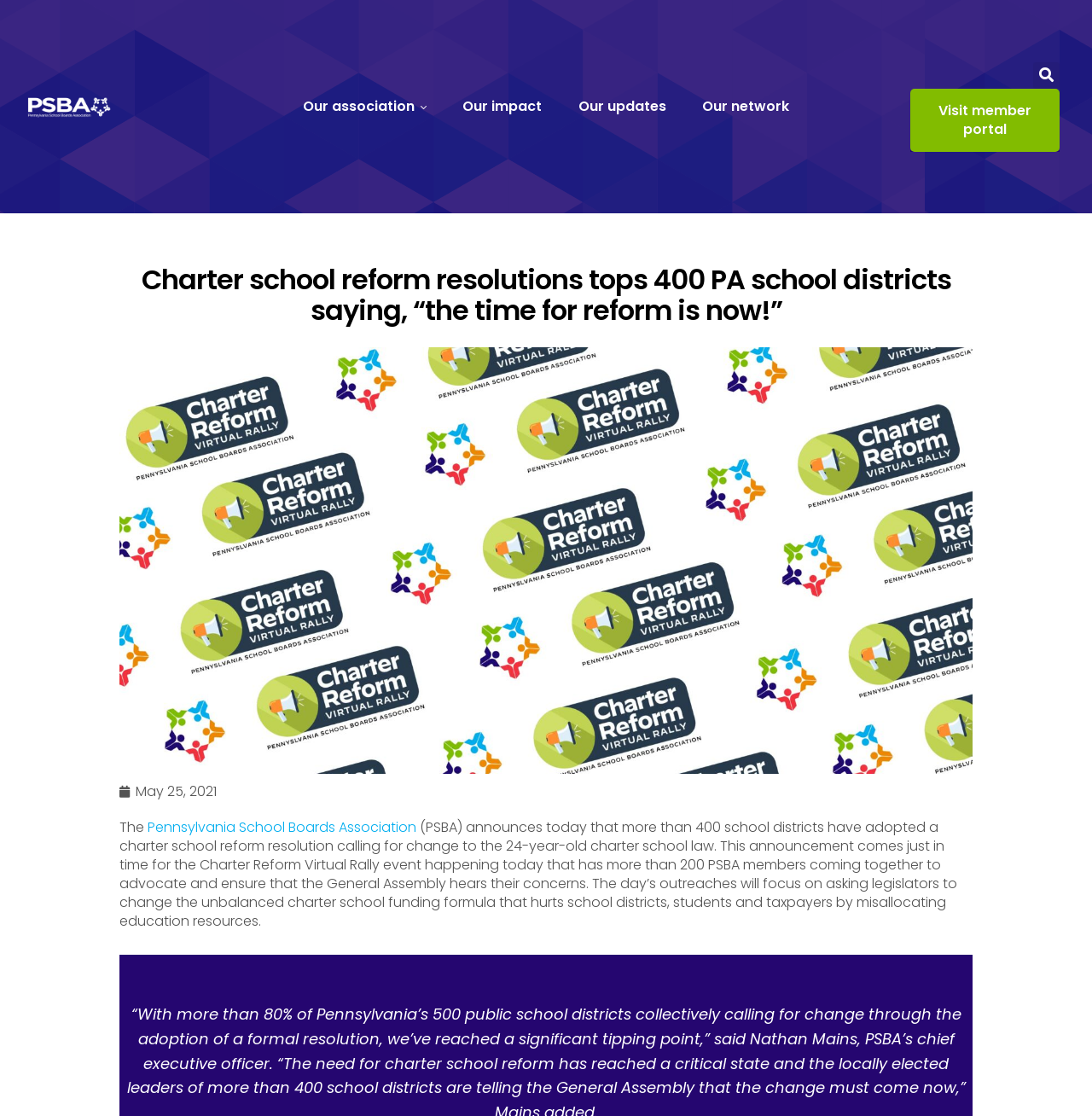Using the provided element description: "Search", determine the bounding box coordinates of the corresponding UI element in the screenshot.

[0.946, 0.055, 0.97, 0.079]